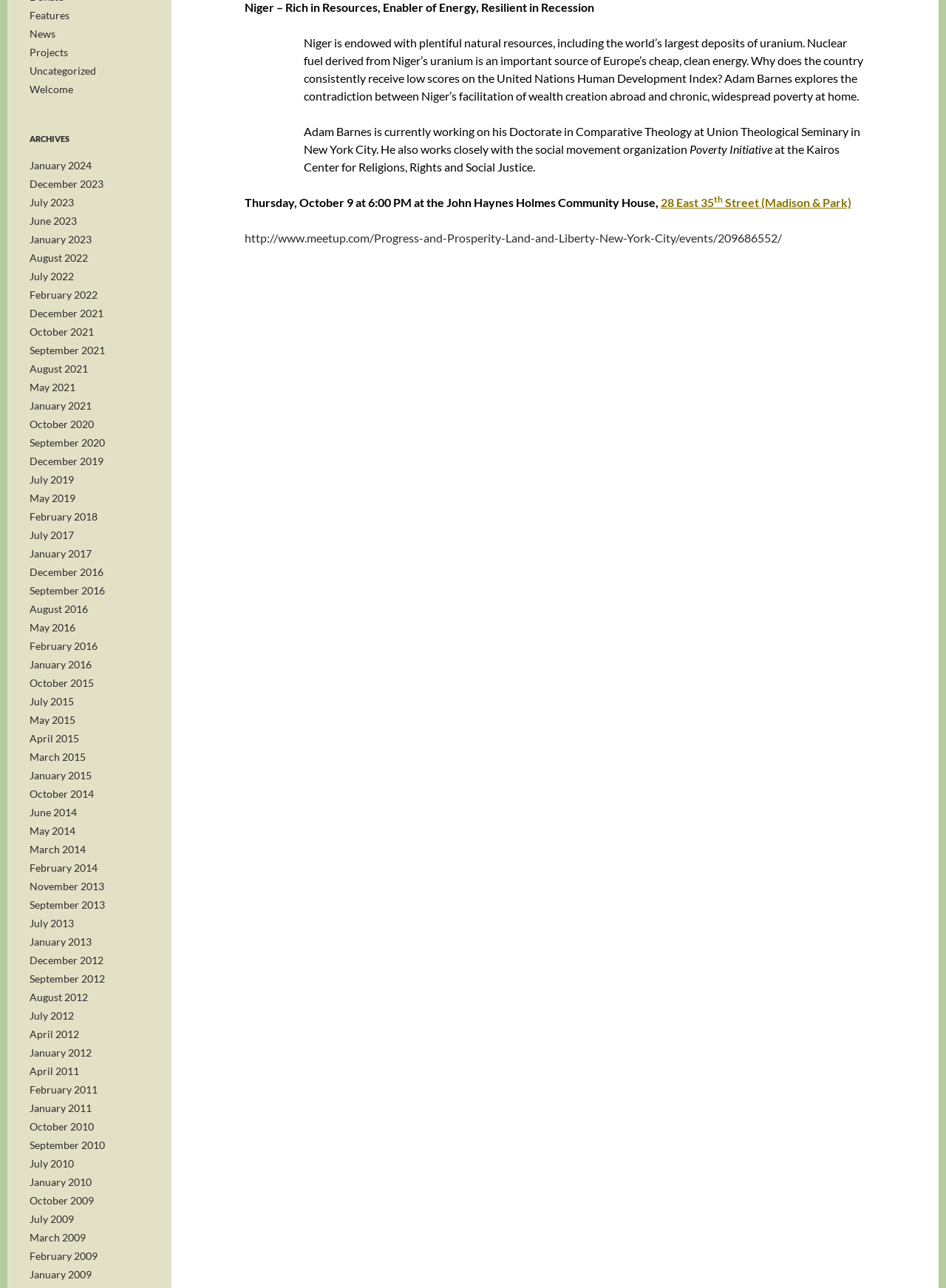Please identify the bounding box coordinates of the element's region that should be clicked to execute the following instruction: "Read the article about Niger's resources". The bounding box coordinates must be four float numbers between 0 and 1, i.e., [left, top, right, bottom].

[0.259, 0.021, 0.628, 0.032]